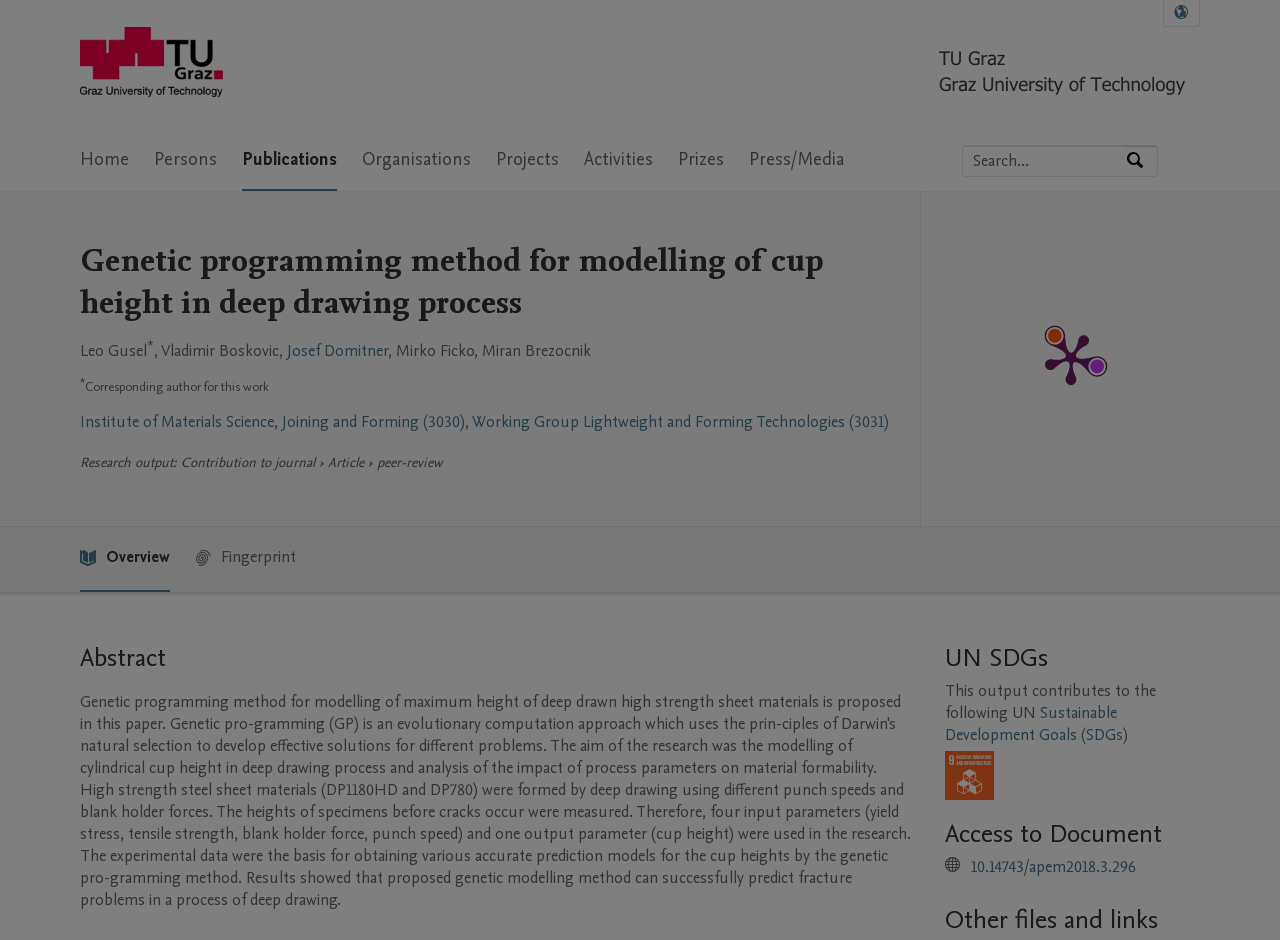What is the type of publication?
Provide a detailed answer to the question using information from the image.

I found the answer by looking at the 'Research output' section, which says 'peer-review'.